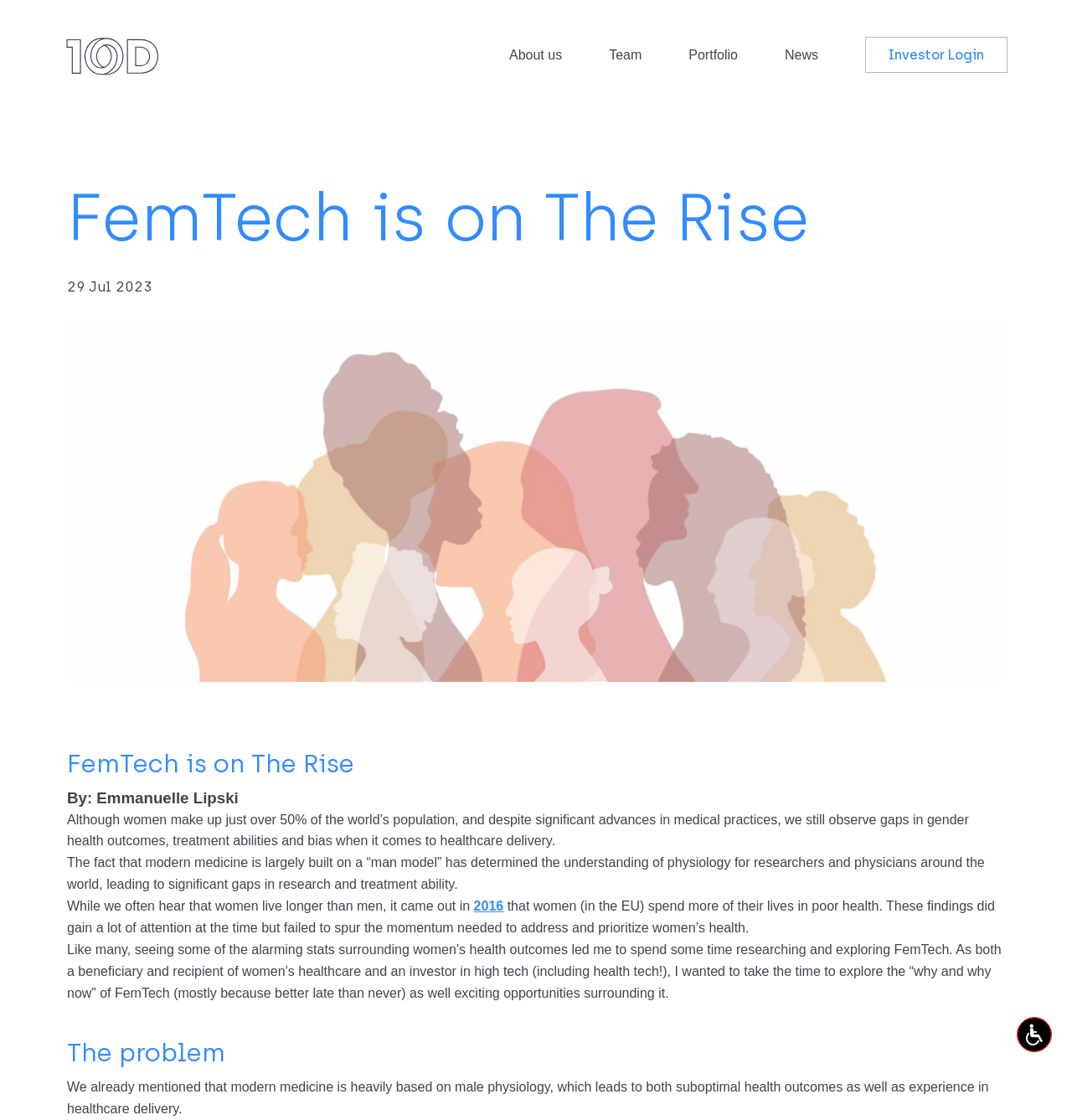Determine the coordinates of the bounding box for the clickable area needed to execute this instruction: "Learn about the team".

[0.568, 0.042, 0.599, 0.055]